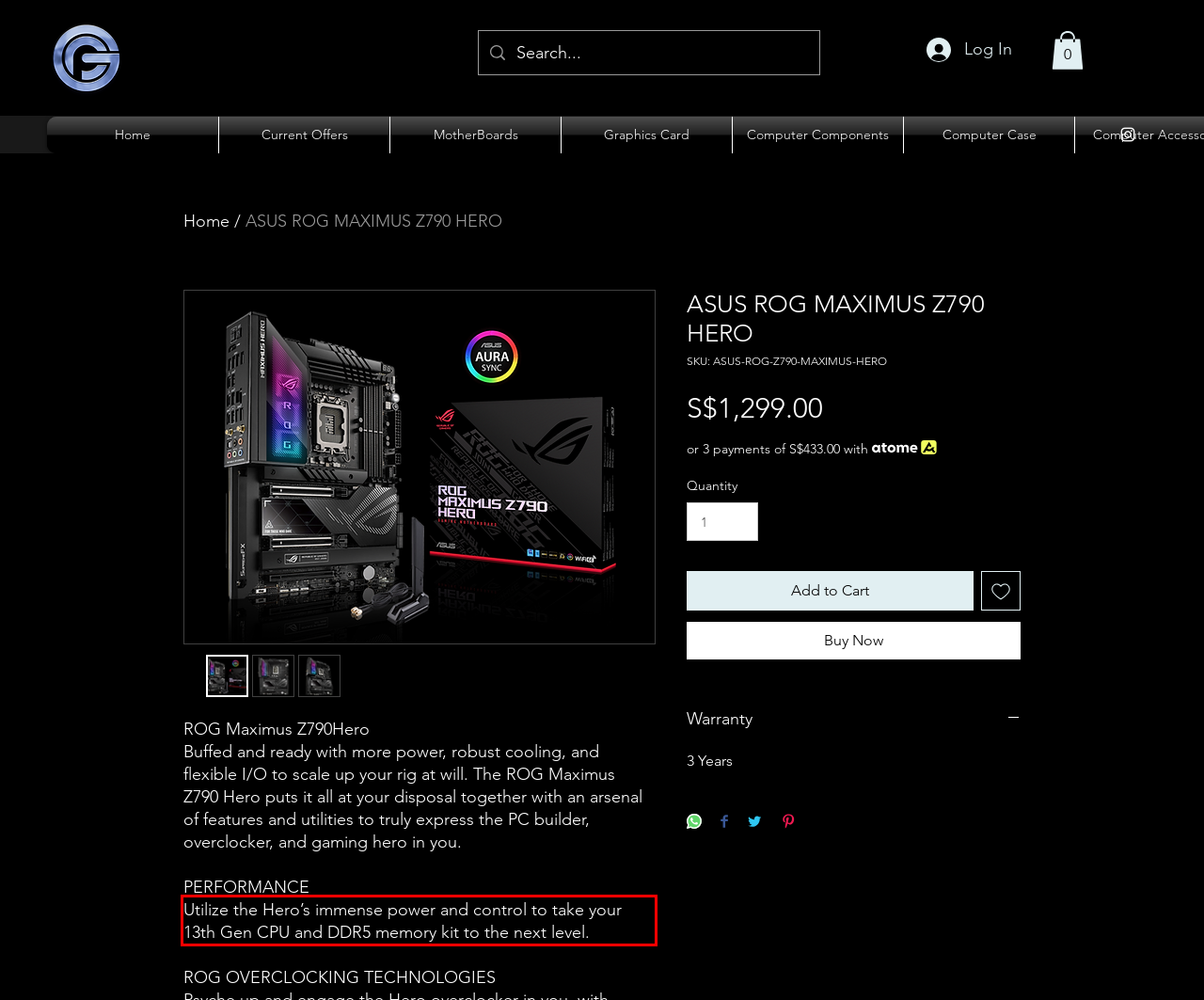Analyze the red bounding box in the provided webpage screenshot and generate the text content contained within.

Utilize the Hero’s immense power and control to take your 13th Gen CPU and DDR5 memory kit to the next level.